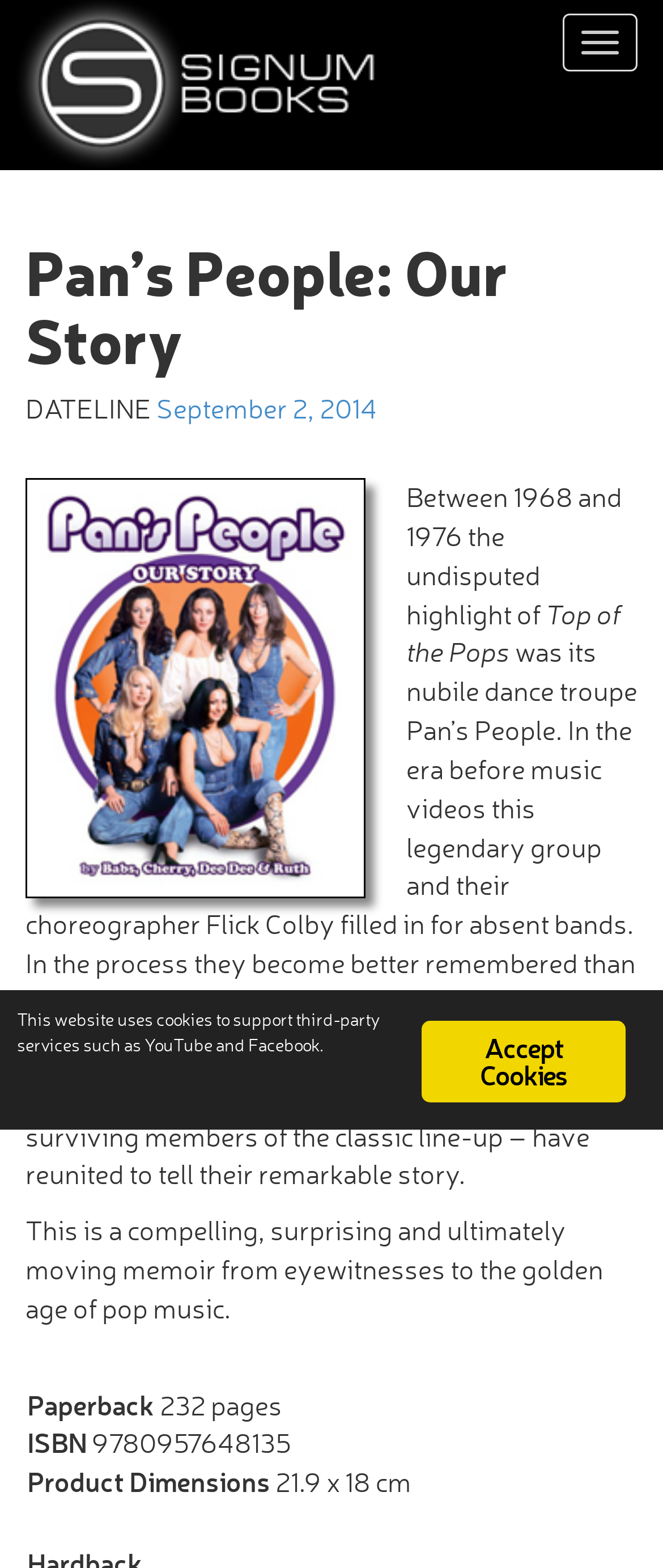Write an extensive caption that covers every aspect of the webpage.

The webpage is about the book "Pan's People: Our Story" published by SIGNUM BOOKS. At the top left corner, there is a link to the publisher's website. Below it, there is a header section with a heading that displays the book title. To the right of the heading, there is a date "September 2, 2014" with a "DATELINE" label above it.

Below the header section, there is an image of the book's hardback cover. Next to the image, there is a block of text that describes the book's content. The text explains that the book is about the dance troupe Pan's People, who performed on Top of the Pops between 1968 and 1976. The text also mentions that the book is a memoir written by the surviving members of the classic line-up.

Further down, there is another block of text that describes the book as a "compelling, surprising and ultimately moving memoir" that provides an eyewitness account of the golden age of pop music. Below this text, there is a table that displays the book's details, including its format, ISBN, and product dimensions.

At the top right corner, there is a button to toggle navigation. Below the book's details table, there is a link to accept cookies and a message explaining that the website uses cookies to support third-party services such as YouTube and Facebook.